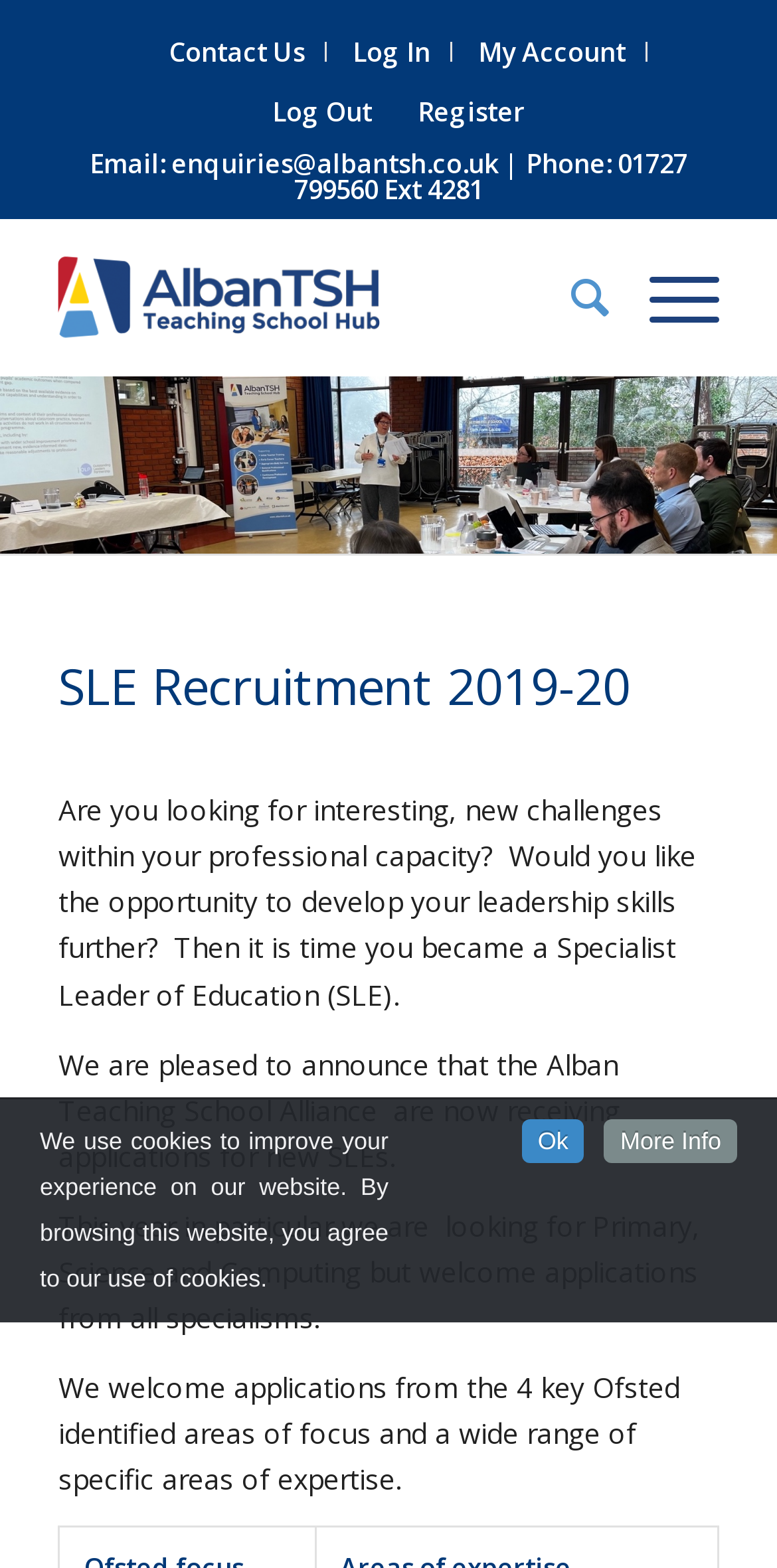Determine the bounding box coordinates of the section to be clicked to follow the instruction: "Contact us". The coordinates should be given as four float numbers between 0 and 1, formatted as [left, top, right, bottom].

[0.218, 0.013, 0.392, 0.053]